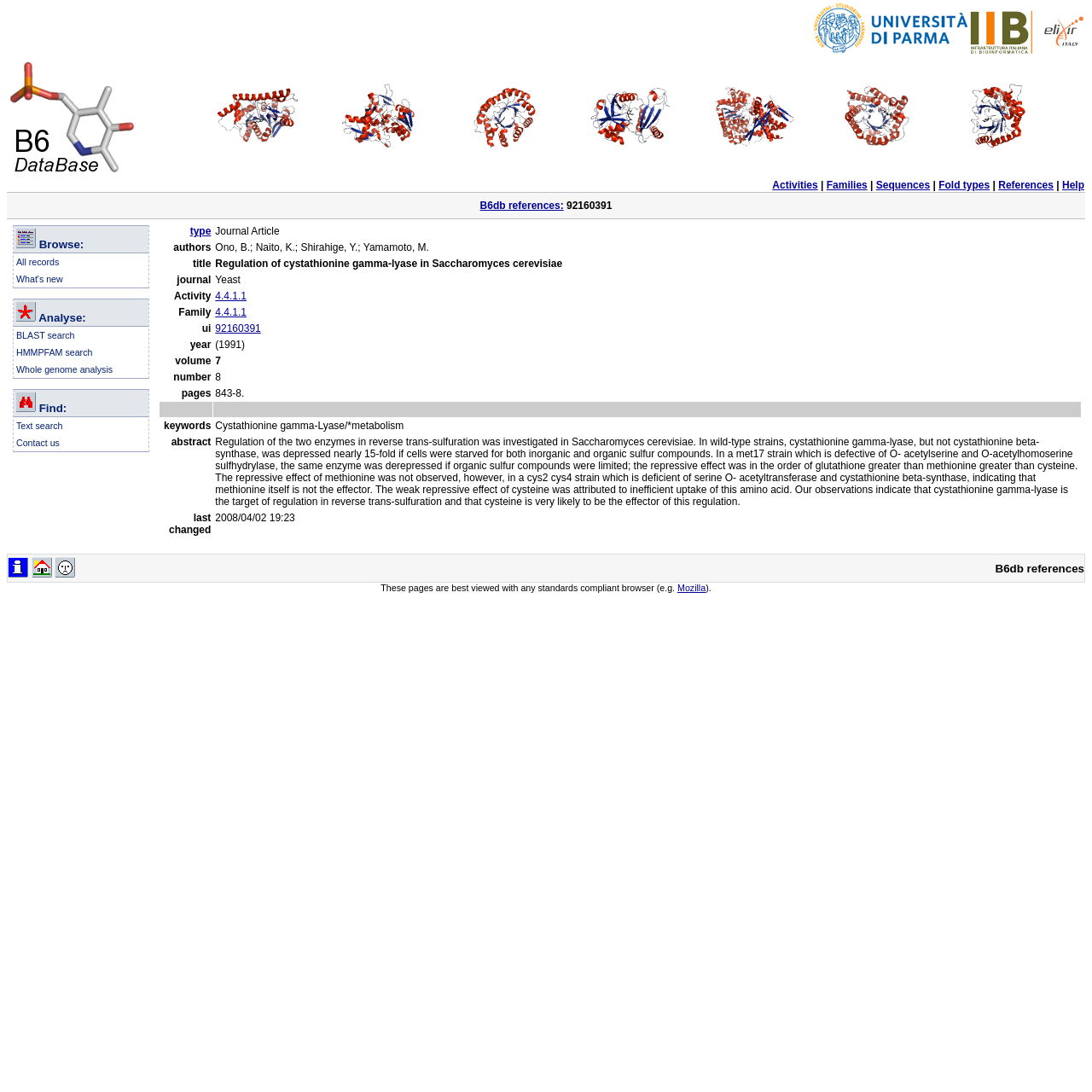Determine the bounding box coordinates for the UI element with the following description: "Whole genome analysis". The coordinates should be four float numbers between 0 and 1, represented as [left, top, right, bottom].

[0.015, 0.334, 0.103, 0.343]